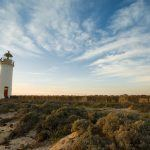What time of day is depicted in the image? From the image, respond with a single word or brief phrase.

Early evening or late afternoon